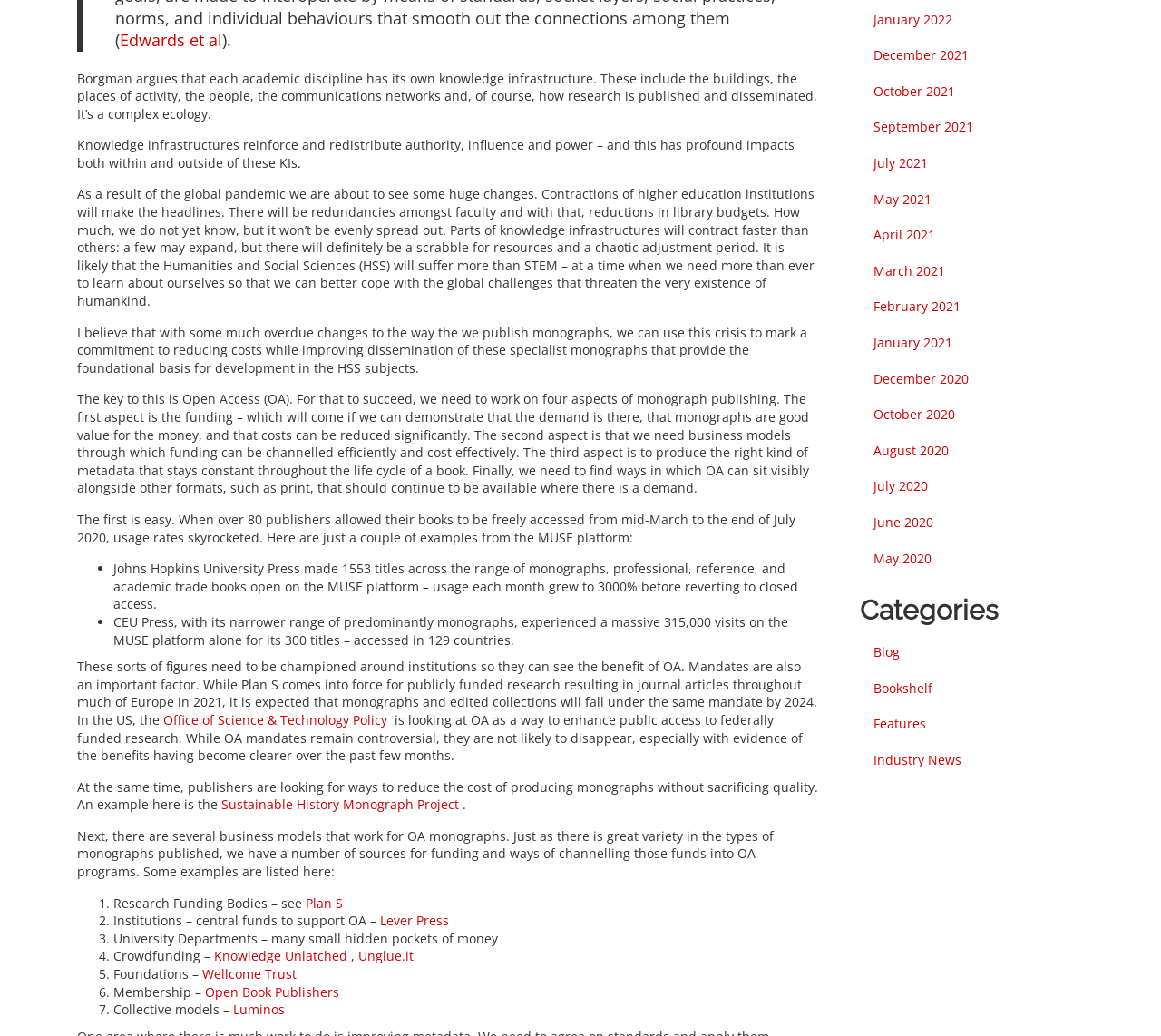Please find and report the bounding box coordinates of the element to click in order to perform the following action: "Visit 'Sustainable History Monograph Project'". The coordinates should be expressed as four float numbers between 0 and 1, in the format [left, top, right, bottom].

[0.191, 0.768, 0.398, 0.785]